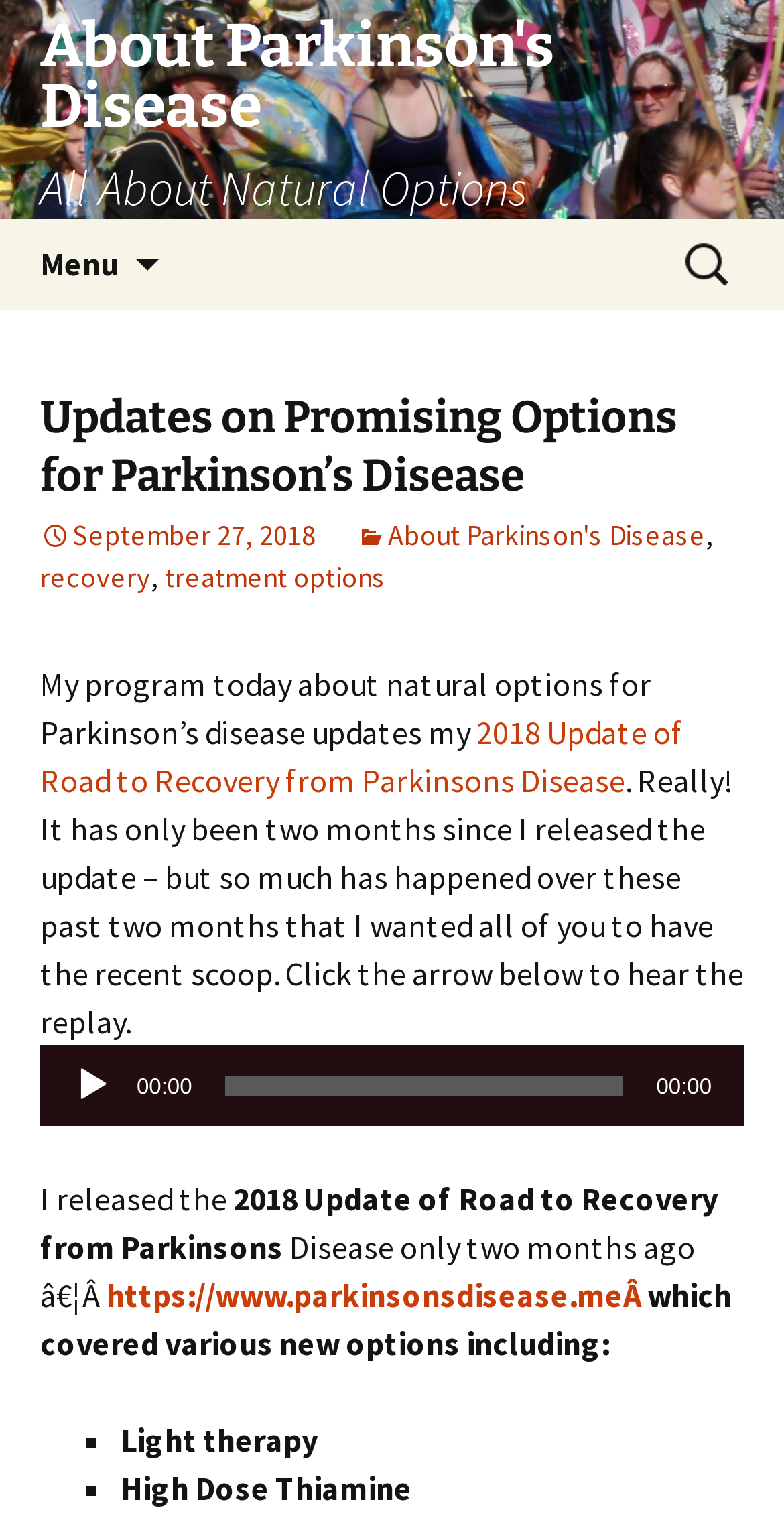Write an elaborate caption that captures the essence of the webpage.

This webpage is about updates on natural therapies for Parkinson's disease. At the top, there is a link to "About Parkinson's Disease All About Natural Options" and a button to open the menu. On the right side, there is a search bar with a label "Search for:".

Below the top section, there is a header "Updates on Promising Options for Parkinson’s Disease" followed by a link to a September 27, 2018, update. Next to it, there are links to "About Parkinson's Disease" and "recovery" and "treatment options" separated by commas.

The main content of the page starts with a paragraph of text that introduces the author's program about natural options for Parkinson's disease and mentions that it has been two months since the update was released. Below this text, there is a link to the "2018 Update of Road to Recovery from Parkinsons Disease" and a paragraph of text that invites readers to click an arrow to hear the replay.

Underneath, there is an audio player with a "Play" button, a timer, and a time slider. The audio player is accompanied by a label "Audio Player".

Further down, there are several paragraphs of text that discuss the updates, including the release of the 2018 update and new options covered, such as light therapy and high-dose thiamine, which are listed with bullet points.